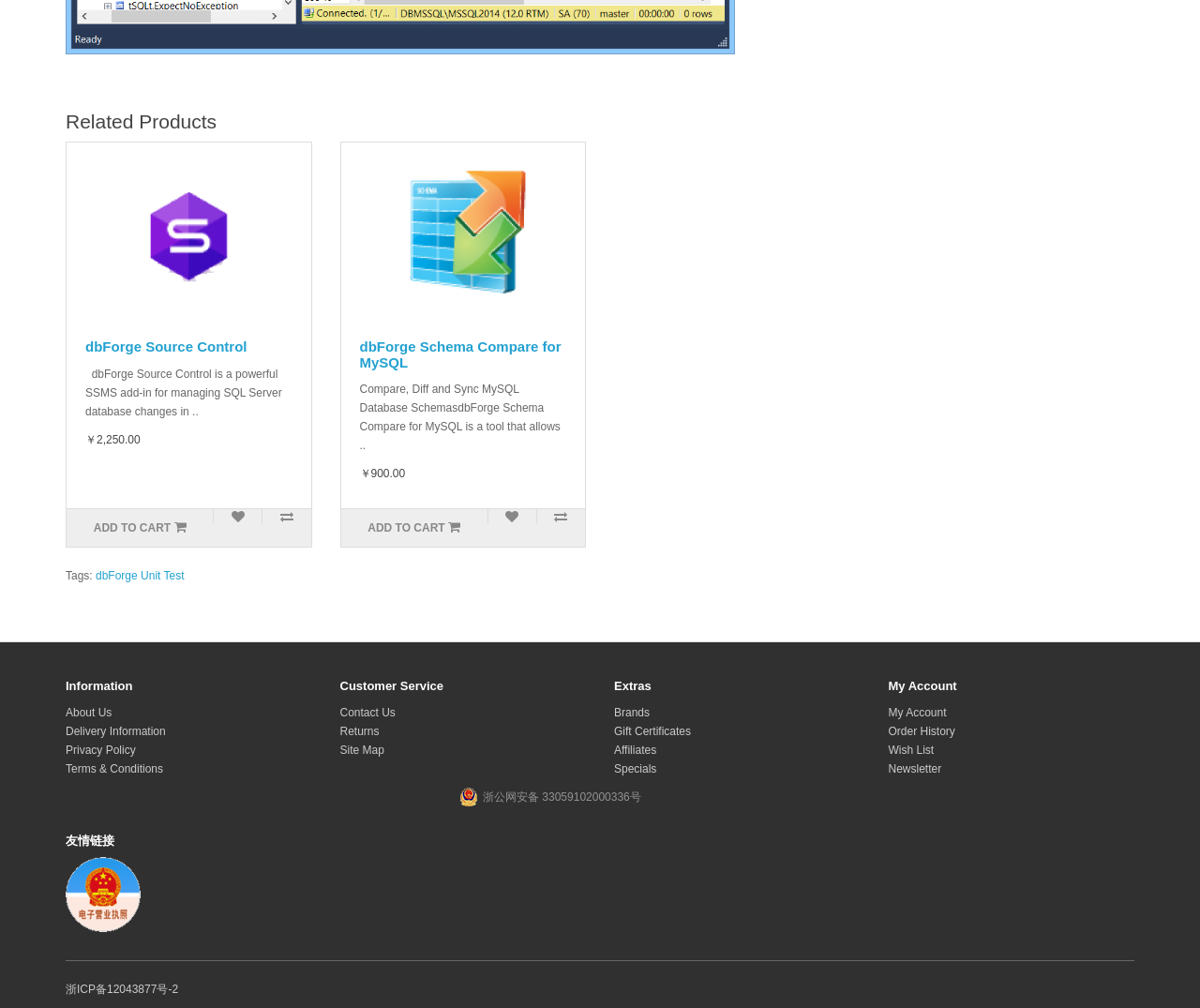What is the category of the link 'About Us'?
Answer briefly with a single word or phrase based on the image.

Information